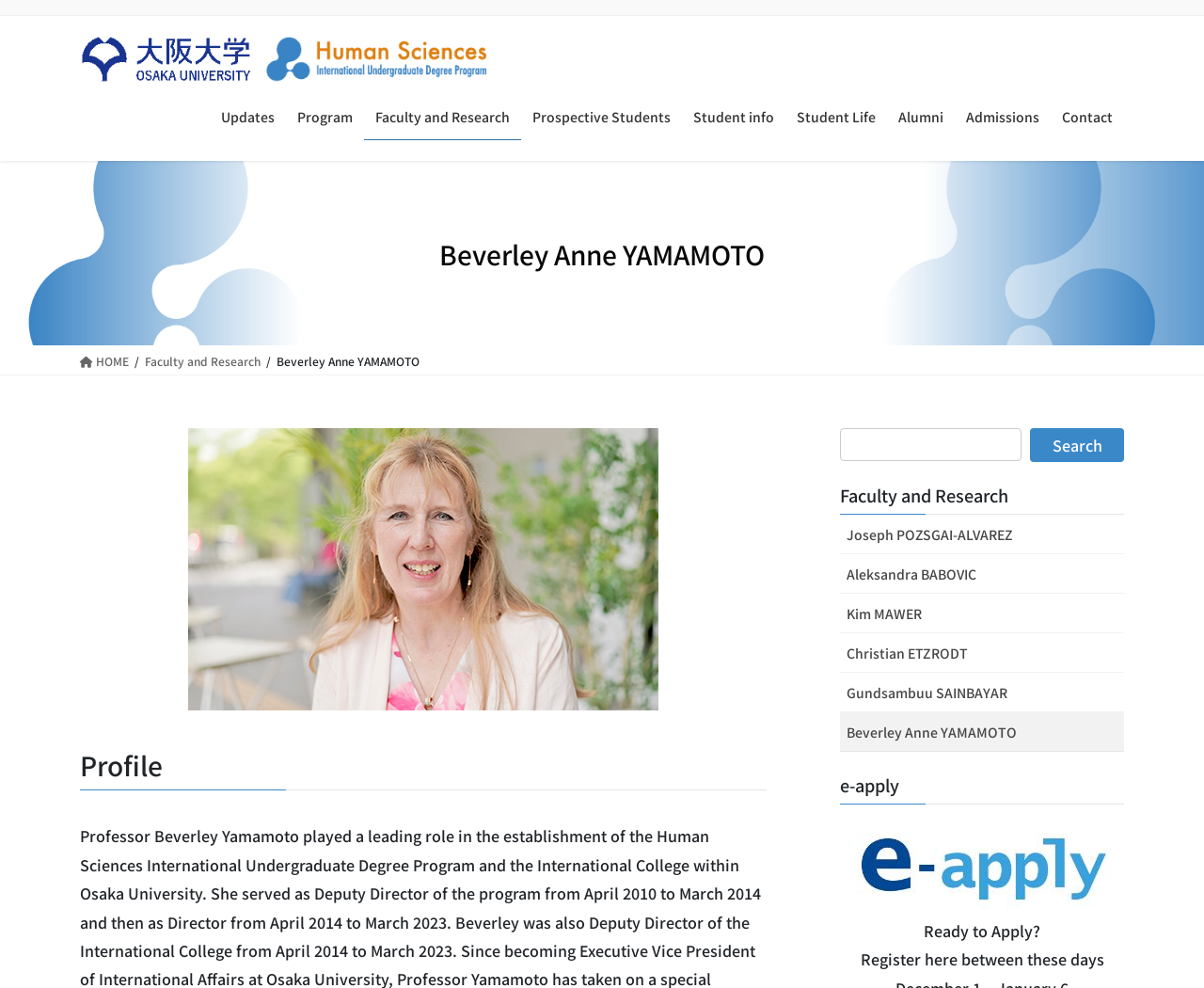Based on what you see in the screenshot, provide a thorough answer to this question: What are the categories listed under Faculty and Research?

The categories listed under Faculty and Research can be found in the LayoutTable element, which contains links to 'Updates', 'Program', and 'Faculty and Research'.